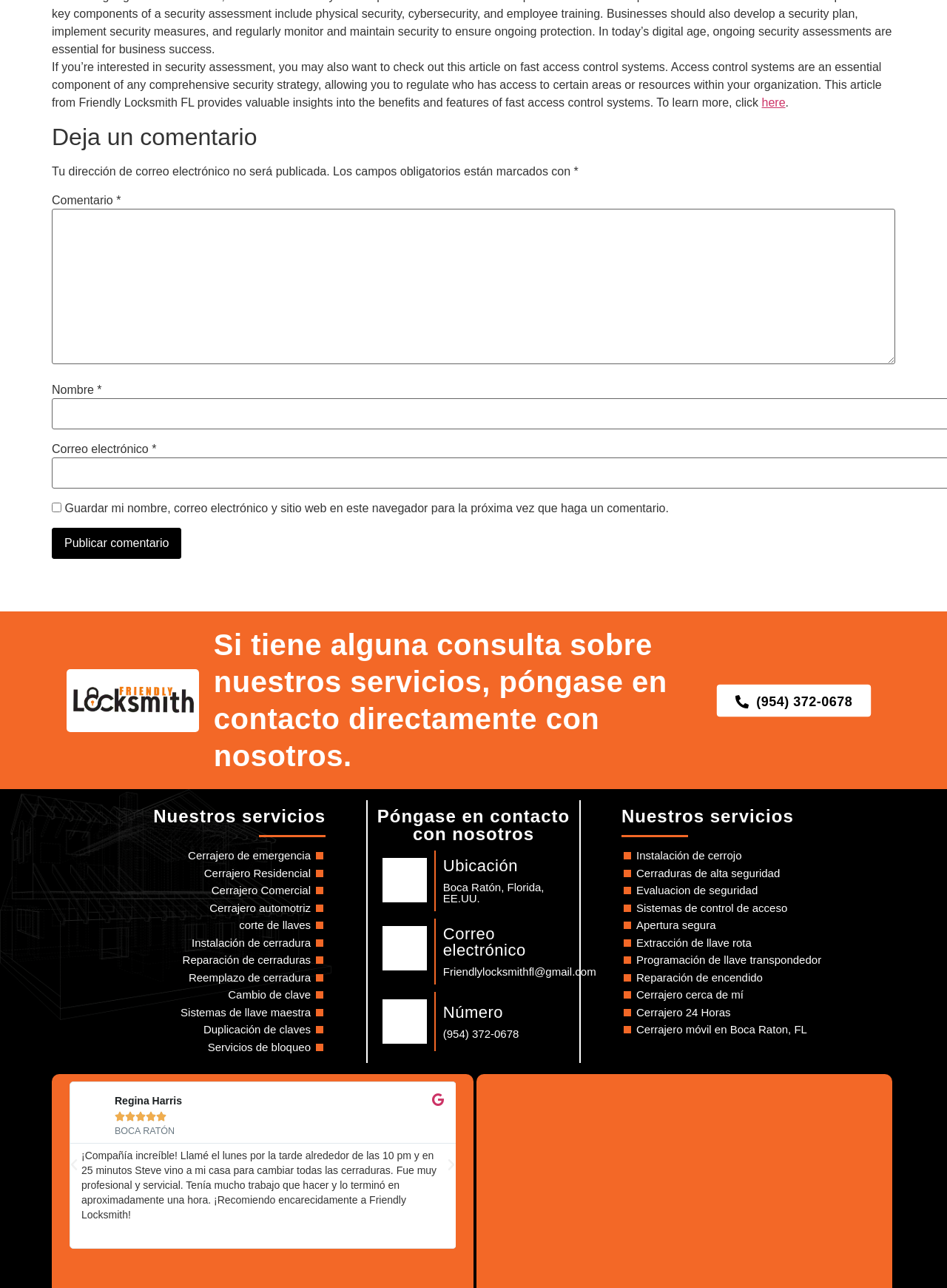Respond with a single word or phrase:
What type of services does Friendly Locksmith FL provide?

Locksmith services